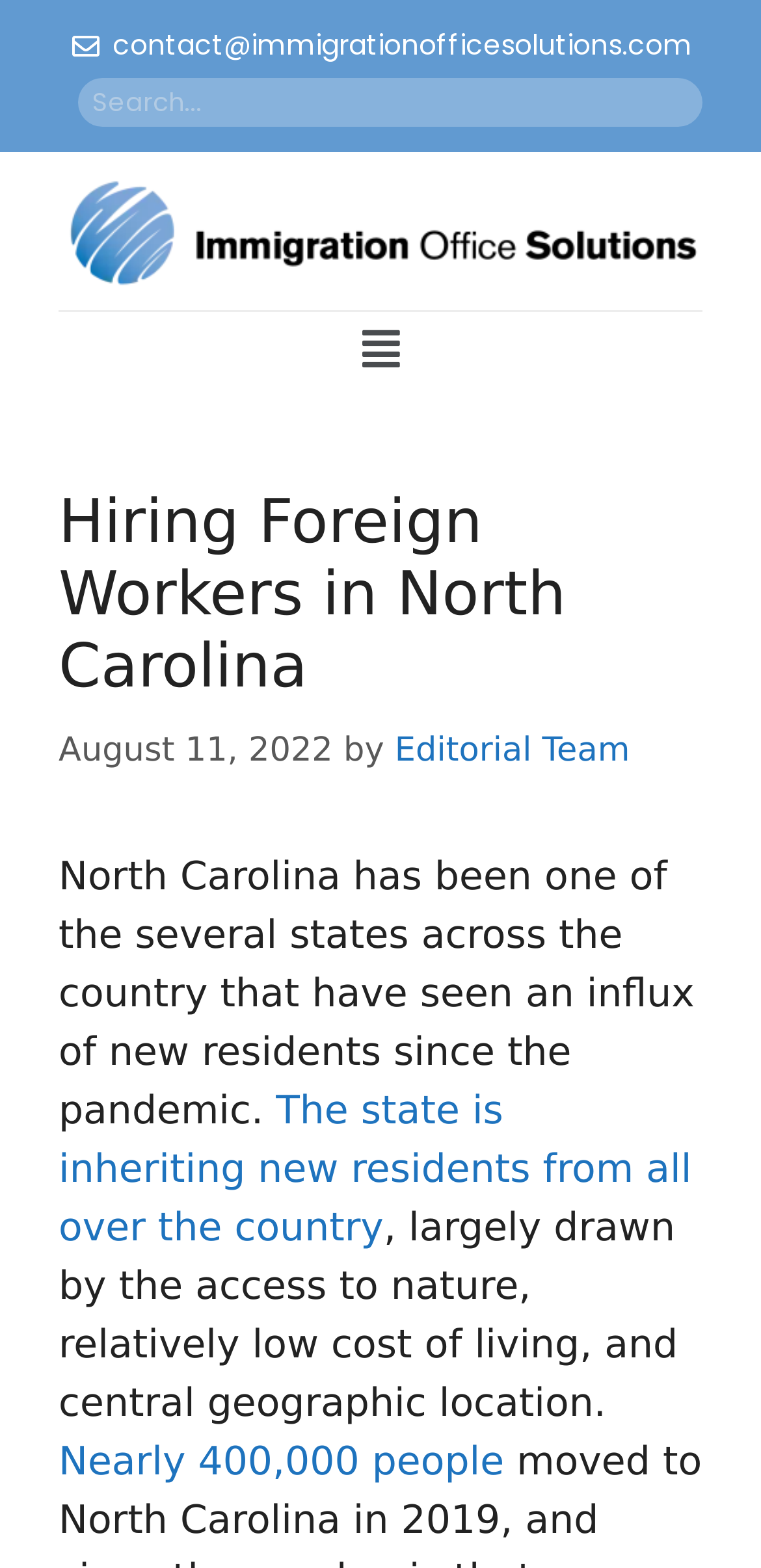Elaborate on the different components and information displayed on the webpage.

The webpage is about hiring foreign workers in North Carolina, specifically highlighting the solution to labor shortage problems. At the top left corner, there is a contact email link "contact@immigrationofficesolutions.com". Next to it, there is a search bar with a tab list and a search box labeled "Search". 

On the top right corner, there is a logo image labeled "default-logo". Below the logo, there is a "Menu" button. 

The main content of the webpage starts with a header section that spans almost the entire width of the page. The header section contains a heading "Hiring Foreign Workers in North Carolina" and a time stamp "August 11, 2022" on the left side, and a link "Editorial Team" on the right side. 

Below the header section, there is a paragraph of text that discusses the influx of new residents in North Carolina since the pandemic. The text is divided into three parts, with two links in between: "The state is inheriting new residents from all over the country" and "Nearly 400,000 people".